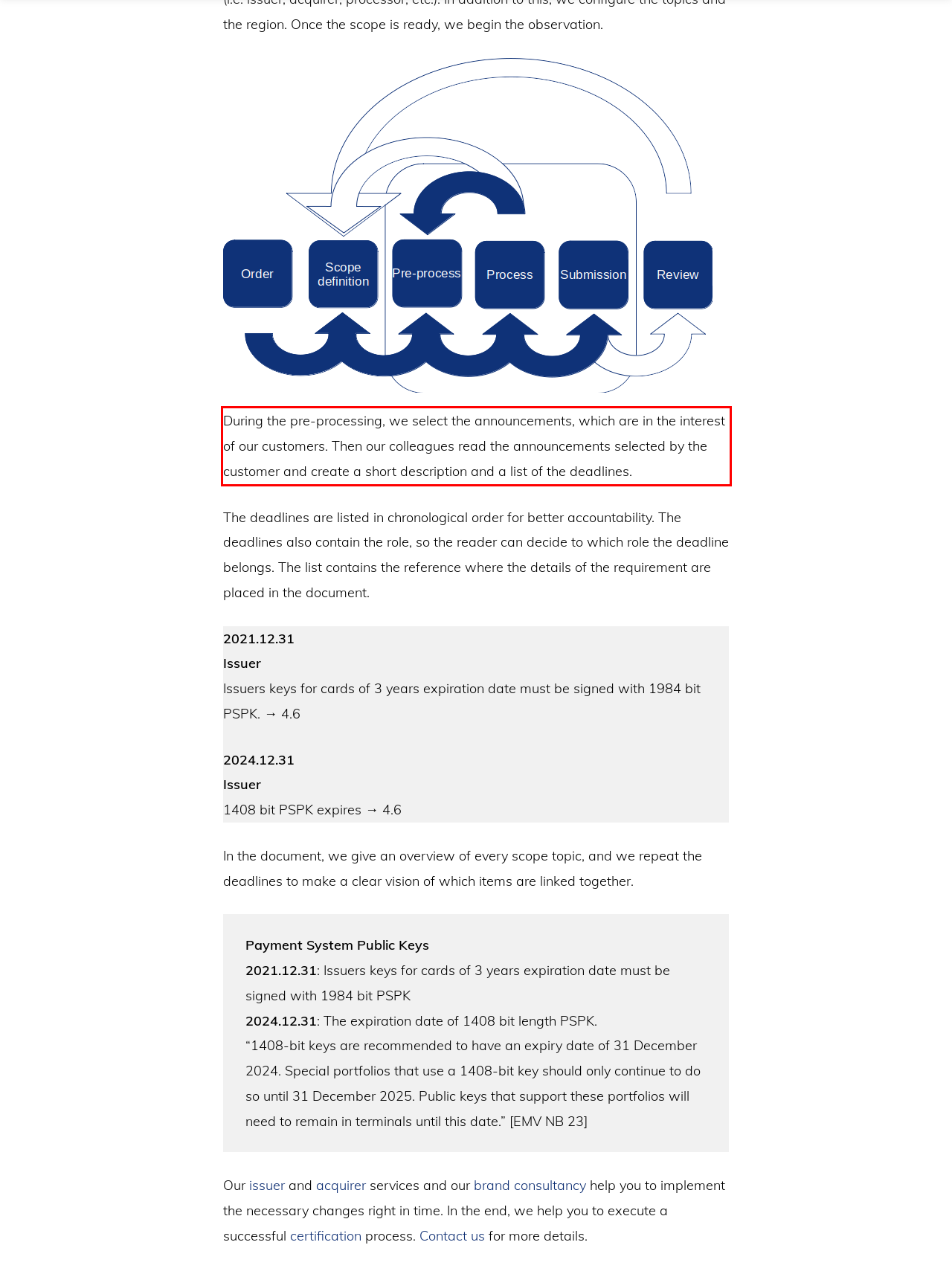Examine the webpage screenshot and use OCR to obtain the text inside the red bounding box.

During the pre-processing, we select the announcements, which are in the interest of our customers. Then our colleagues read the announcements selected by the customer and create a short description and a list of the deadlines.